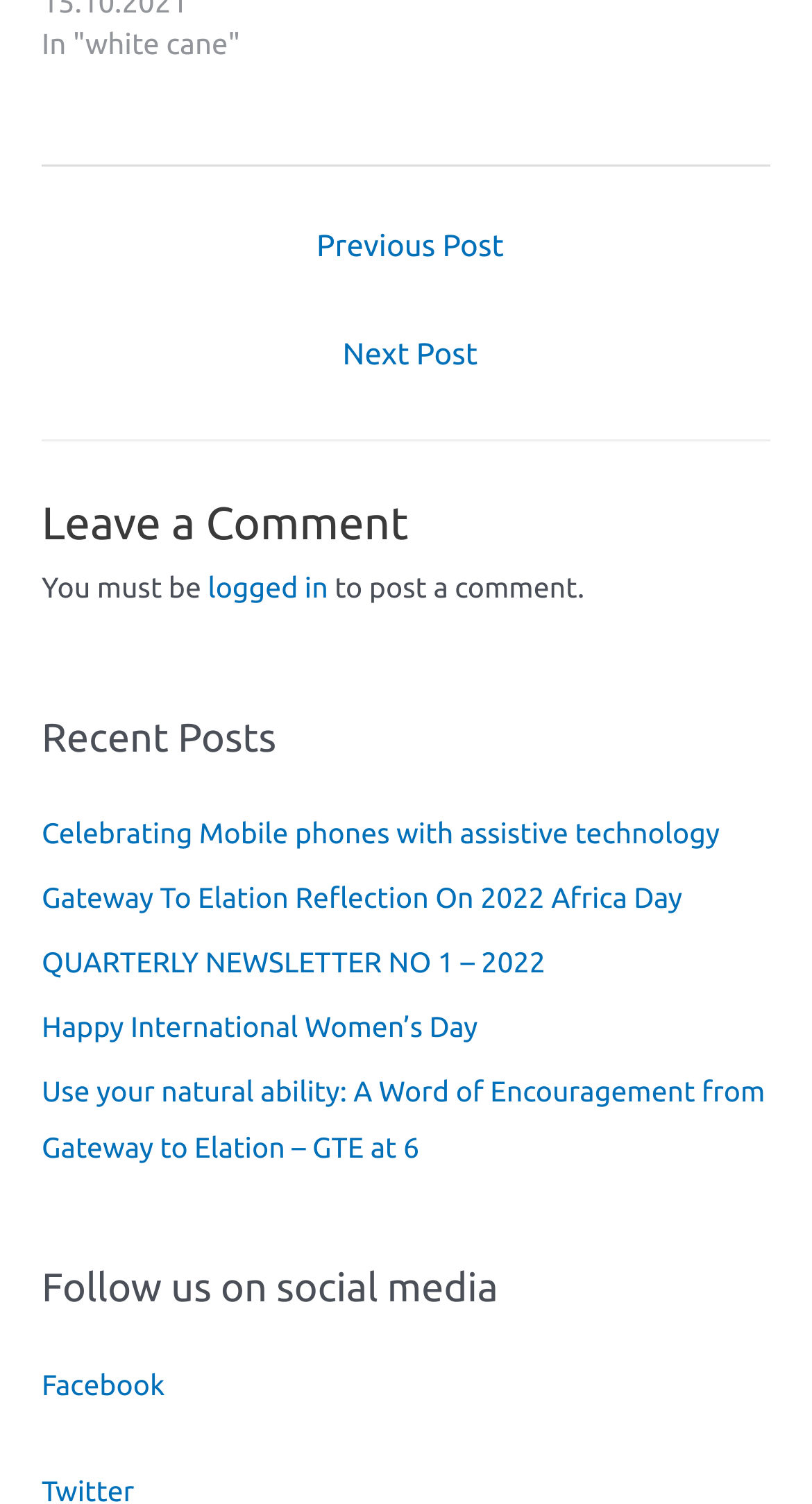Please give a concise answer to this question using a single word or phrase: 
What is the purpose of the 'Posts' navigation section?

Post navigation